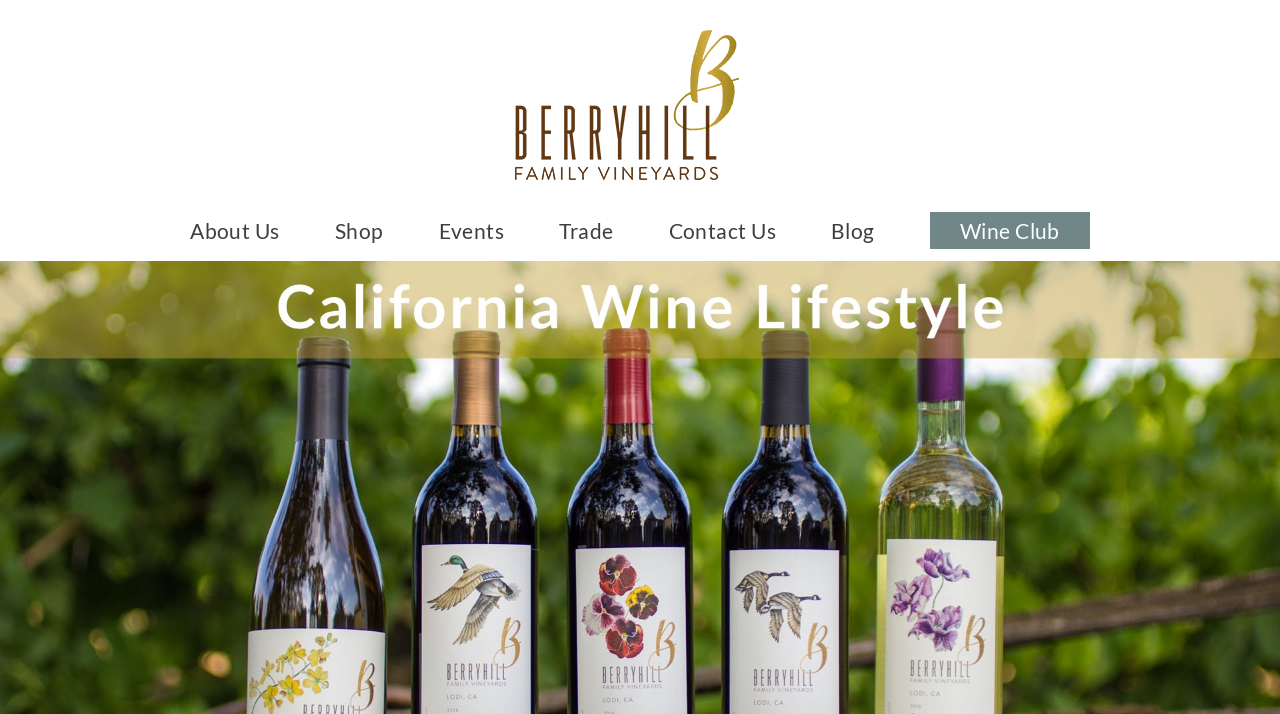Given the element description, predict the bounding box coordinates in the format (top-left x, top-left y, bottom-right x, bottom-right y). Make sure all values are between 0 and 1. Here is the element description: Shop

[0.262, 0.308, 0.3, 0.338]